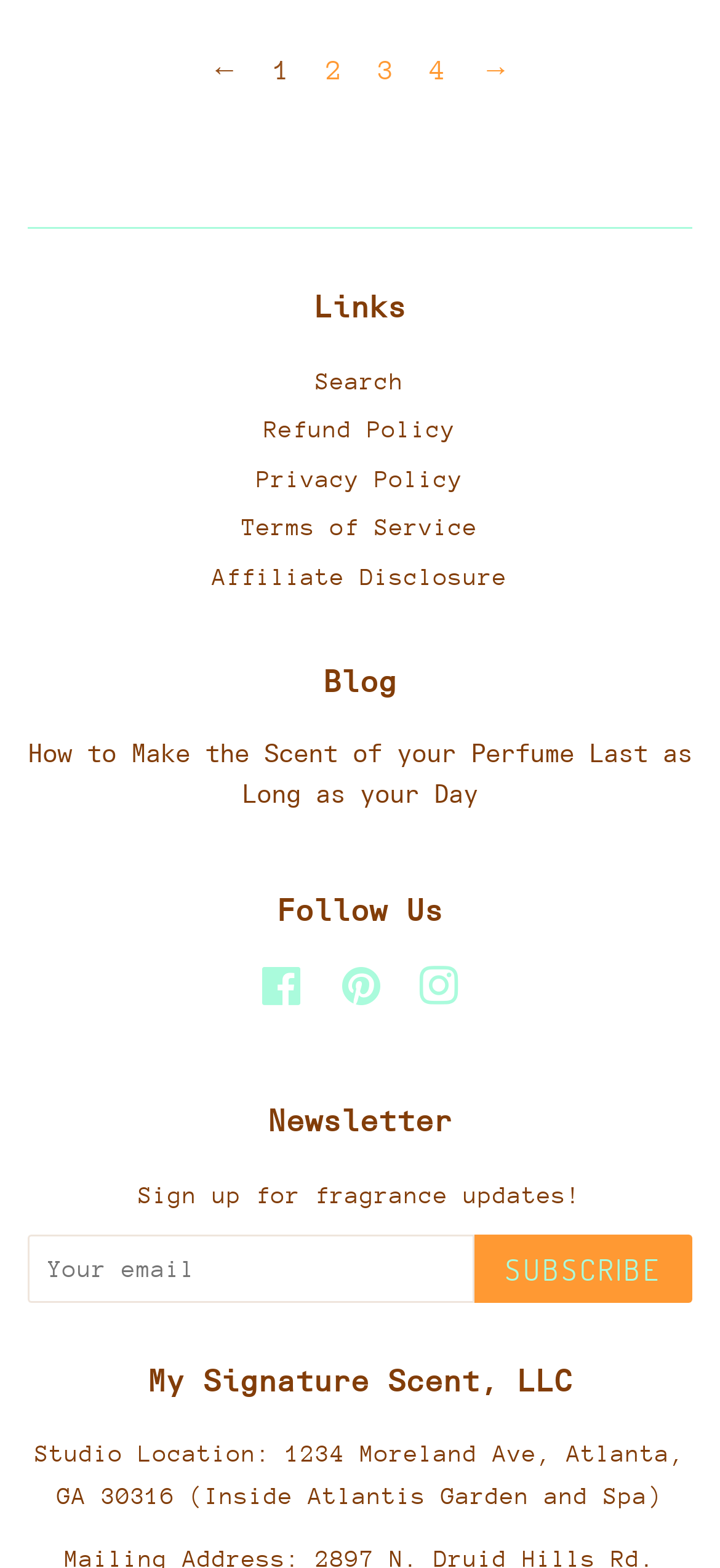Respond to the following question using a concise word or phrase: 
How many headings are there on the page?

5